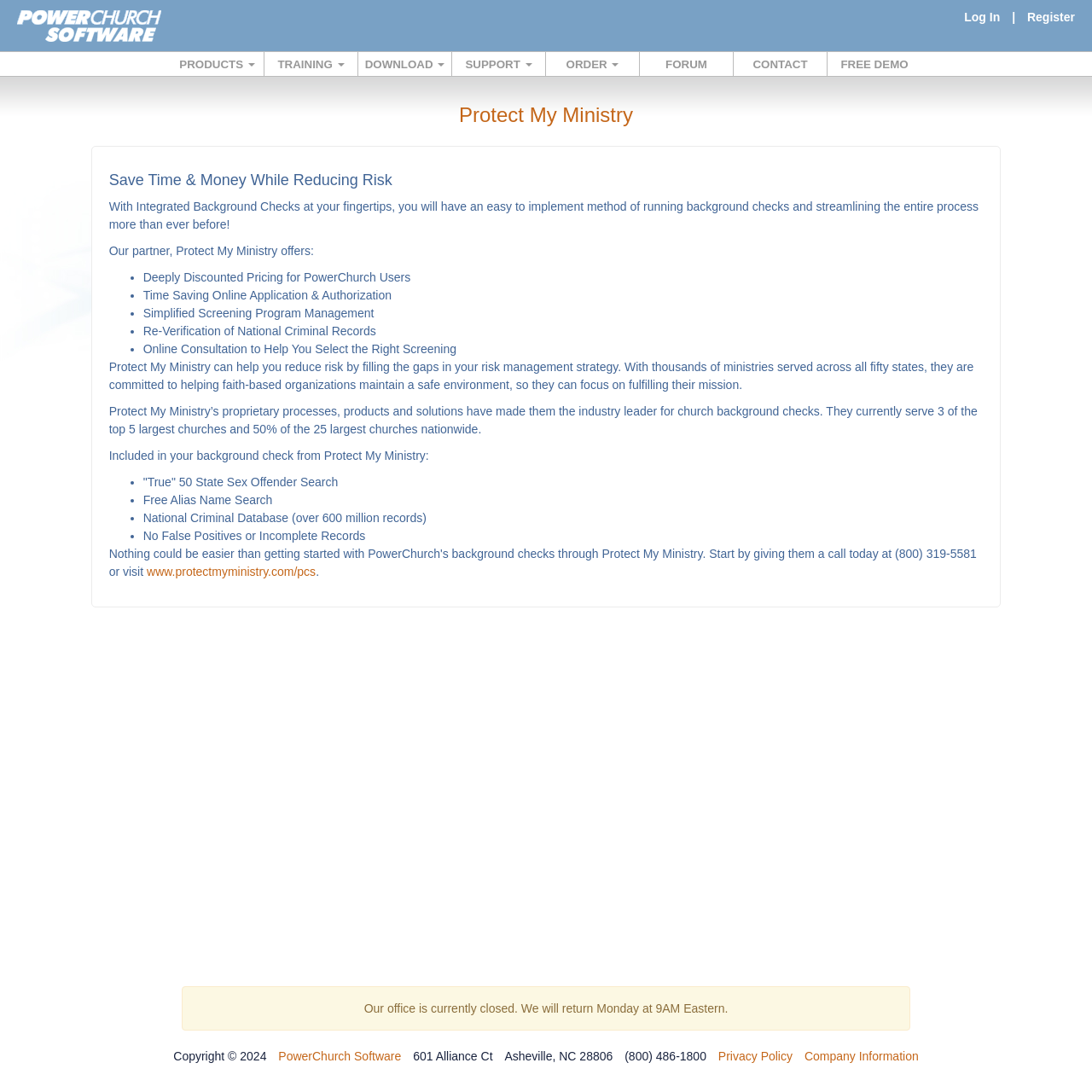Provide a brief response in the form of a single word or phrase:
What is the name of the software company?

PowerChurch Software